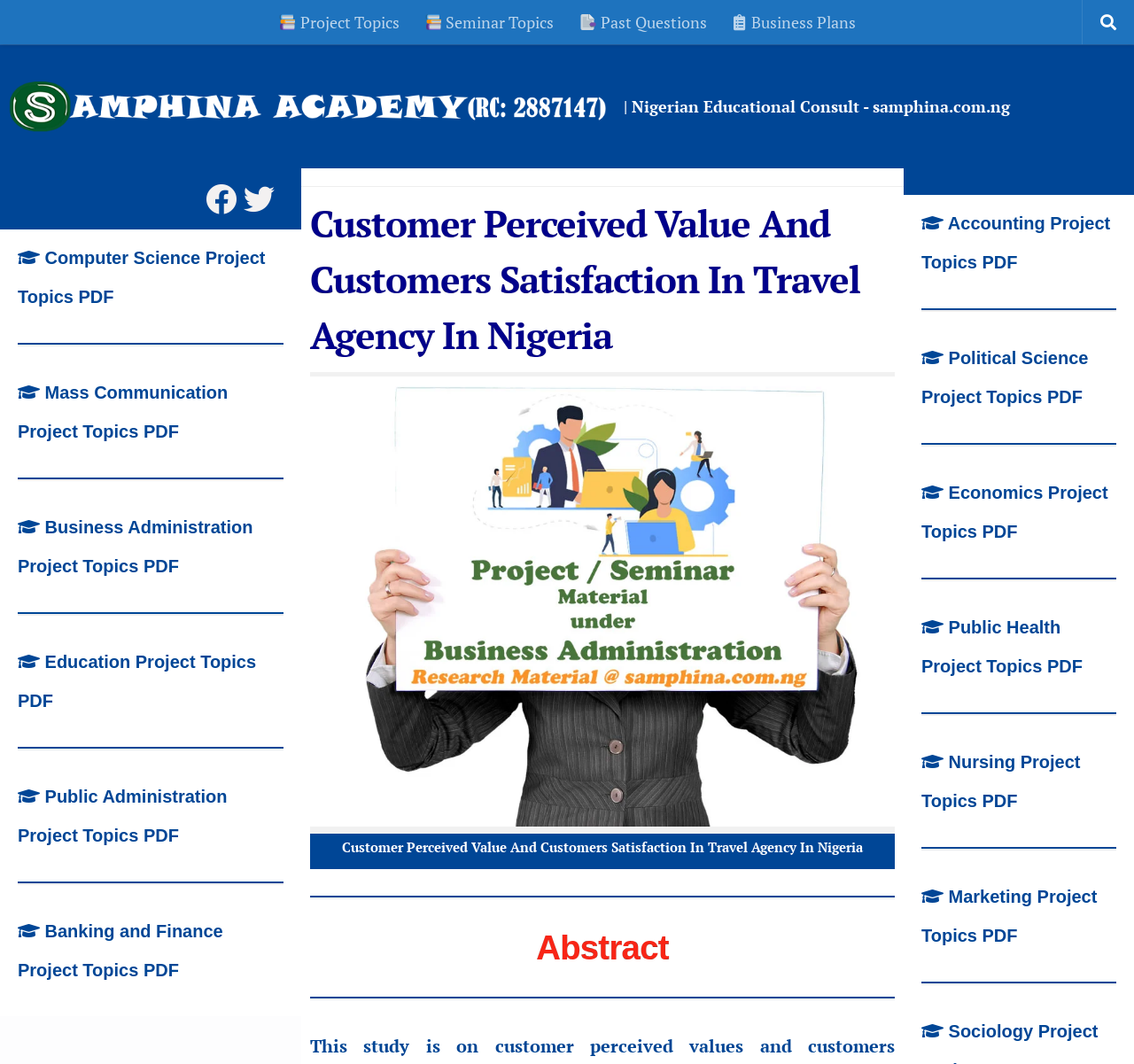What is the name of the academy?
Refer to the image and provide a concise answer in one word or phrase.

Samphina Academy